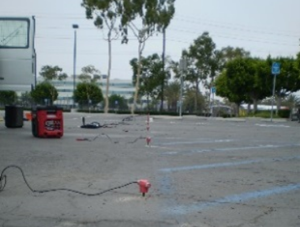Elaborate on all the elements present in the image.

The image depicts a construction site setup in a parking lot, featuring multiple power cords stretched across the asphalt surface. Visible in the foreground is a red generator, likely providing electricity for equipment used in the construction process. The area is lined with trees and greenery, suggesting a well-maintained environment. Various poles, possibly markers or supports, are positioned along the length of the cords, indicating the site’s organization for utility infrastructure work. This setup is part of Phase II of a project that included significant site development and utility work, specifically within the El Segundo area, aimed at enhancing the facilities for local educational institutions. The atmosphere appears somewhat overcast, indicative of typical Southern California weather conditions during construction periods.